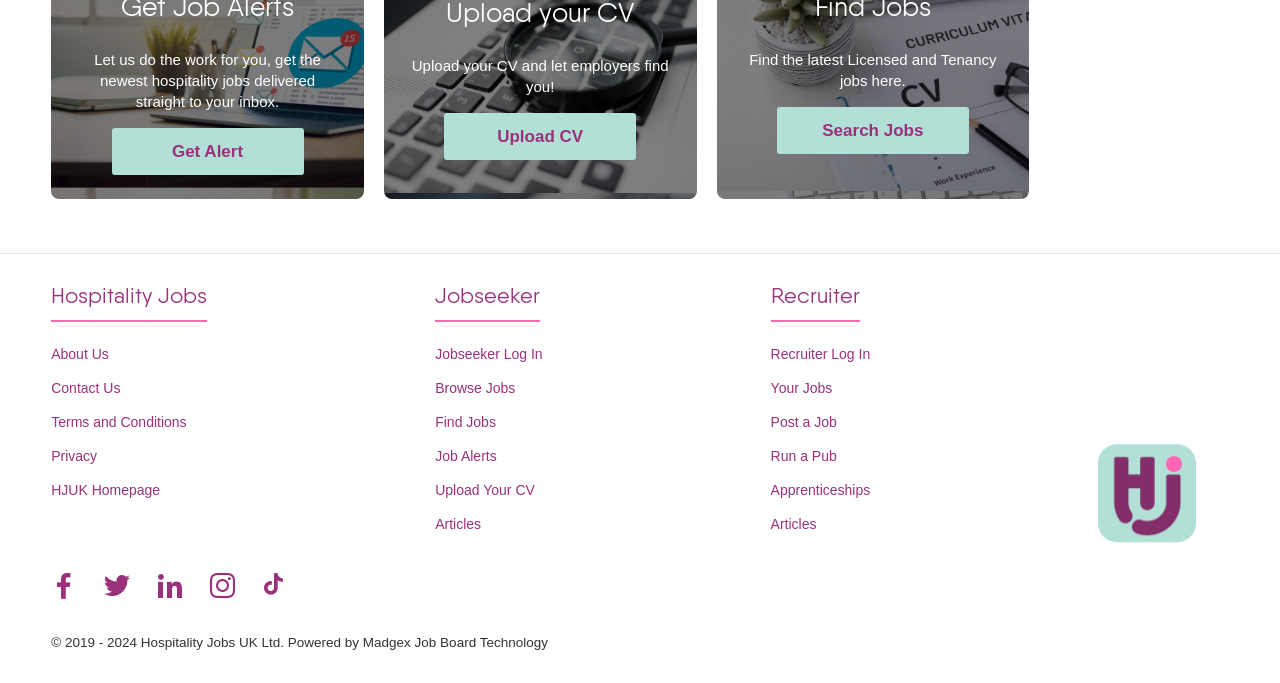Provide a brief response to the question using a single word or phrase: 
What is the function of the 'Get Alert' link?

To receive job alerts